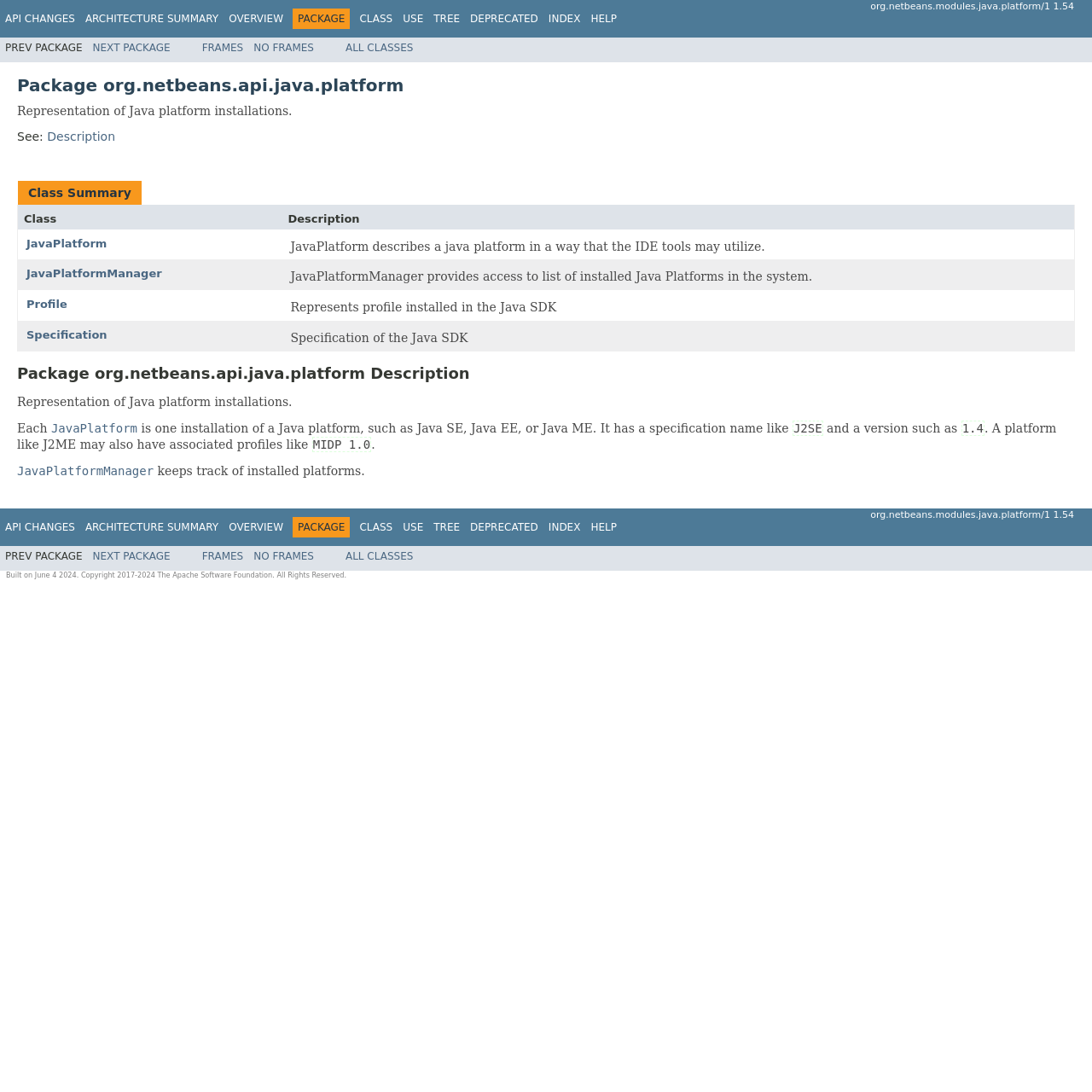What is the purpose of the JavaPlatform class?
Provide a thorough and detailed answer to the question.

The purpose of the JavaPlatform class can be found in the table 'Class Summary' where it is listed as 'JavaPlatform' with a description 'JavaPlatform describes a java platform in a way that the IDE tools may utilize.'